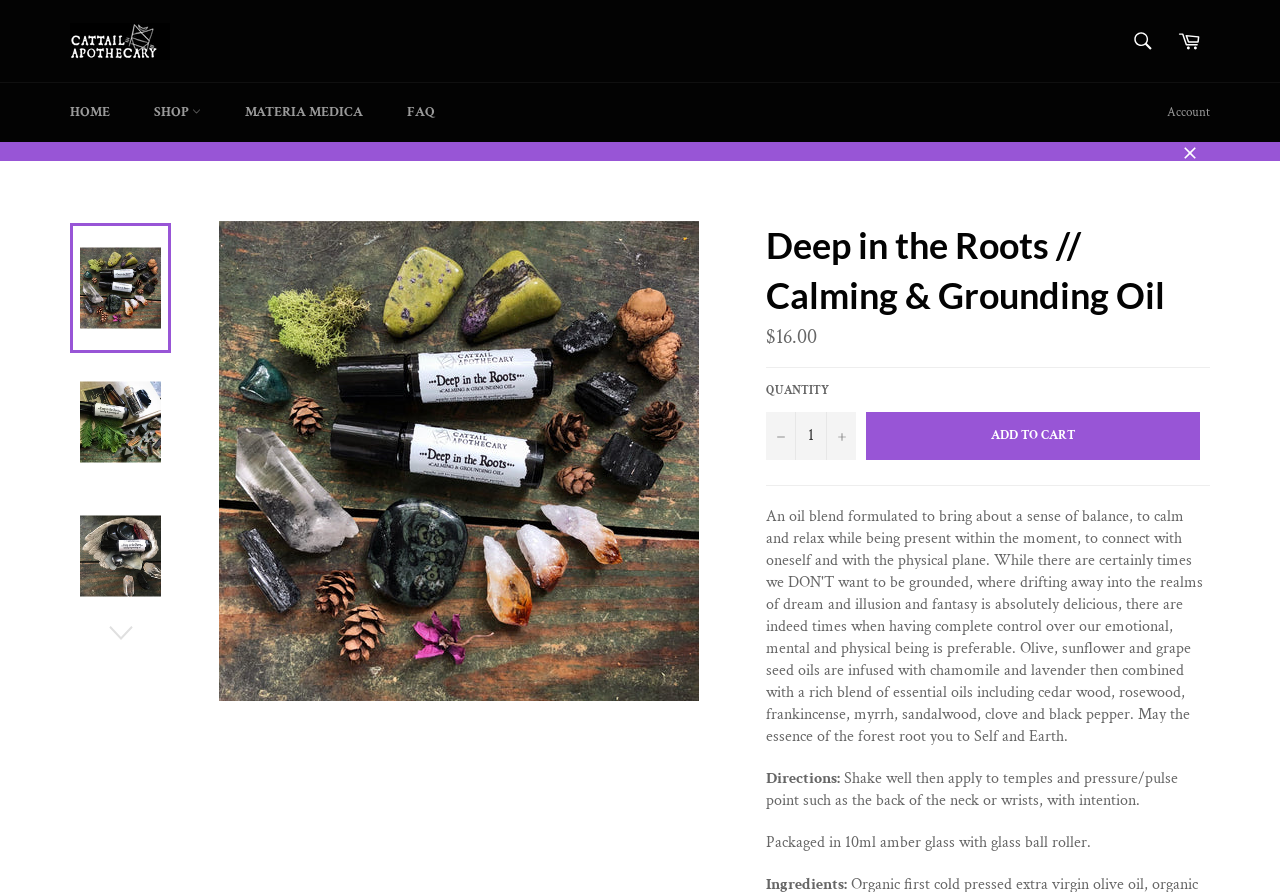Given the element description Add to Cart, predict the bounding box coordinates for the UI element in the webpage screenshot. The format should be (top-left x, top-left y, bottom-right x, bottom-right y), and the values should be between 0 and 1.

[0.677, 0.462, 0.938, 0.516]